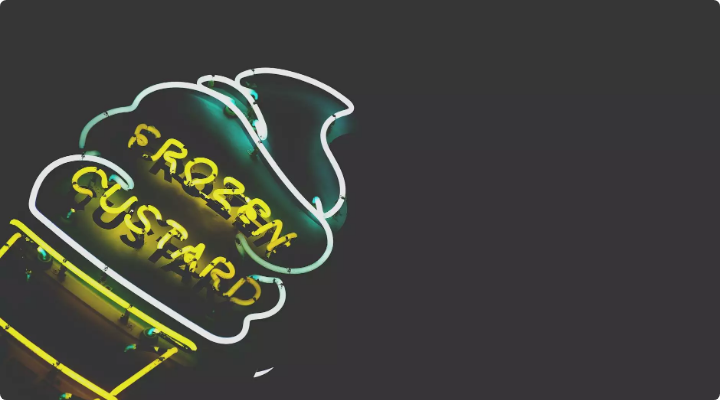What is the background color of the image?
Can you provide an in-depth and detailed response to the question?

The neon colors of the sign stand out against a dark backdrop, which enhances the visual appeal and creates an inviting atmosphere for dessert lovers.